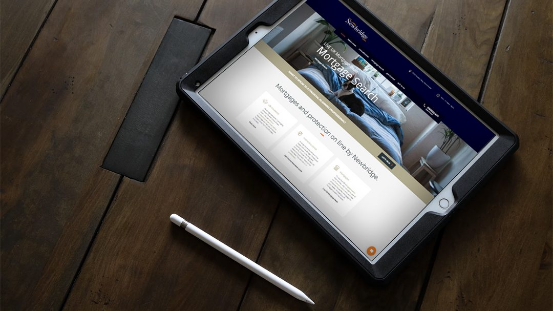Analyze the image and provide a detailed caption.

The image showcases a modern tablet resting on a wooden surface, displaying a sleek website designed for property and mortgage companies in Northern Ireland. The website features a clean layout with a subtitle that emphasizes its purpose: "Marketing your business on the web made simple." Below the header are several neatly arranged sections that likely provide essential information or services the company offers. The tablet is accompanied by a stylus, suggesting a focus on interactive and creative engagement with the content. The overall aesthetic blends technology with a warm, inviting ambiance created by the wooden tabletop, highlighting the intersection of digital innovation and real estate services.